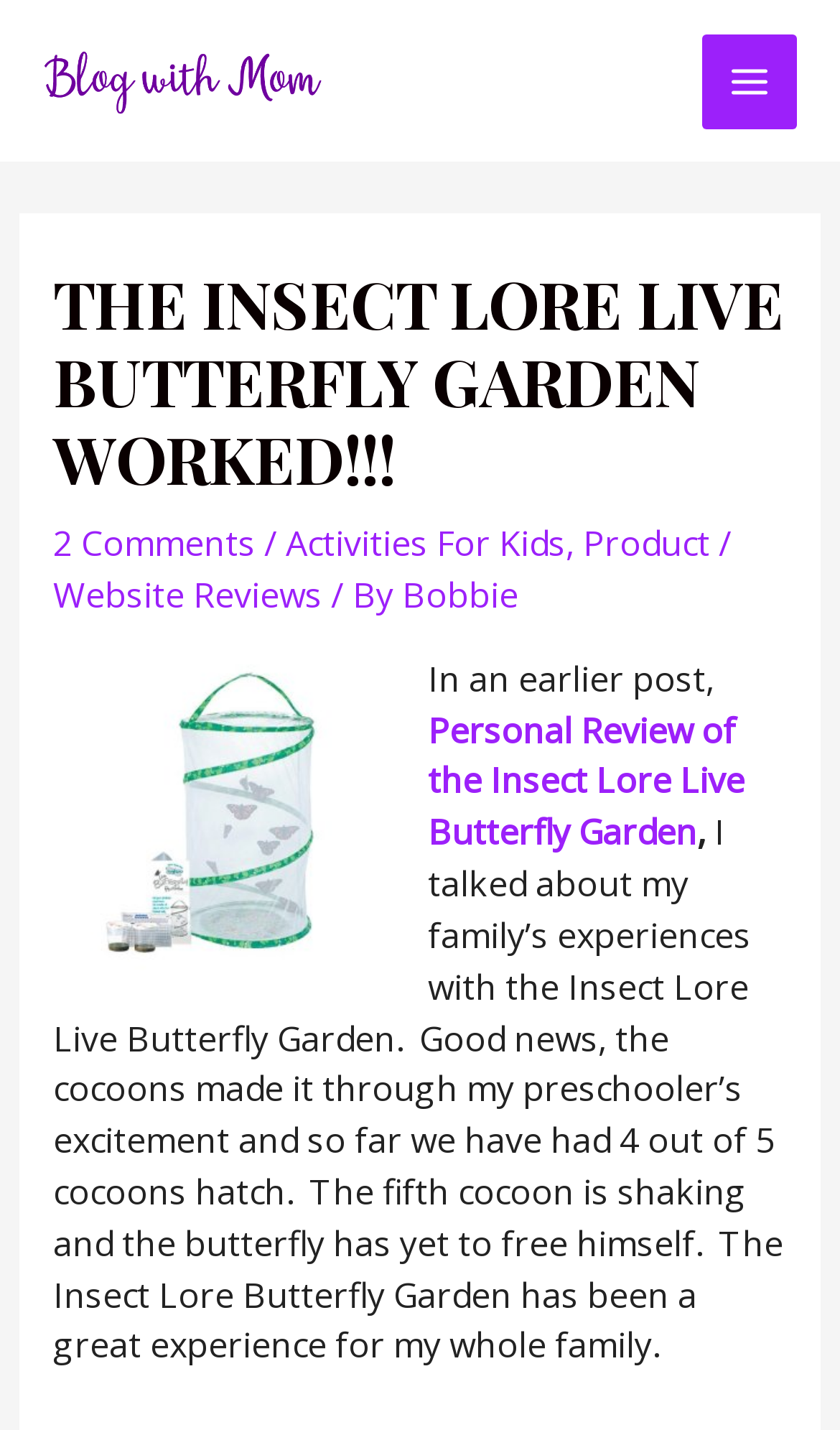Describe in detail what you see on the webpage.

The webpage is a blog post titled "The Insect Lore Live Butterfly Garden Worked!!!" on a website called "Blog With Mom". At the top left corner, there is a link to the website's main page, accompanied by a small image with the same name. On the top right corner, there is a button labeled "MAIN MENU" with an image next to it.

Below the top section, there is a large header that spans almost the entire width of the page, containing the title of the blog post. Underneath the title, there are three links: "2 Comments", "Activities For Kids", and "Product / Website Reviews", separated by forward slashes. The author's name, "Bobbie", is also mentioned in this section.

The main content of the blog post starts with a sentence that refers to an earlier post about the Insect Lore Live Butterfly Garden. The text then describes the author's family's experience with the product, mentioning that four out of five cocoons have hatched, and the fifth one is still in the process of hatching. The text is accompanied by an image on the left side of the page.

There are a total of four links on the page, including the one to the website's main page, and three links to other blog posts or categories. There are also three images on the page, including the one accompanying the website's name, the image next to the "MAIN MENU" button, and the image on the left side of the main content.